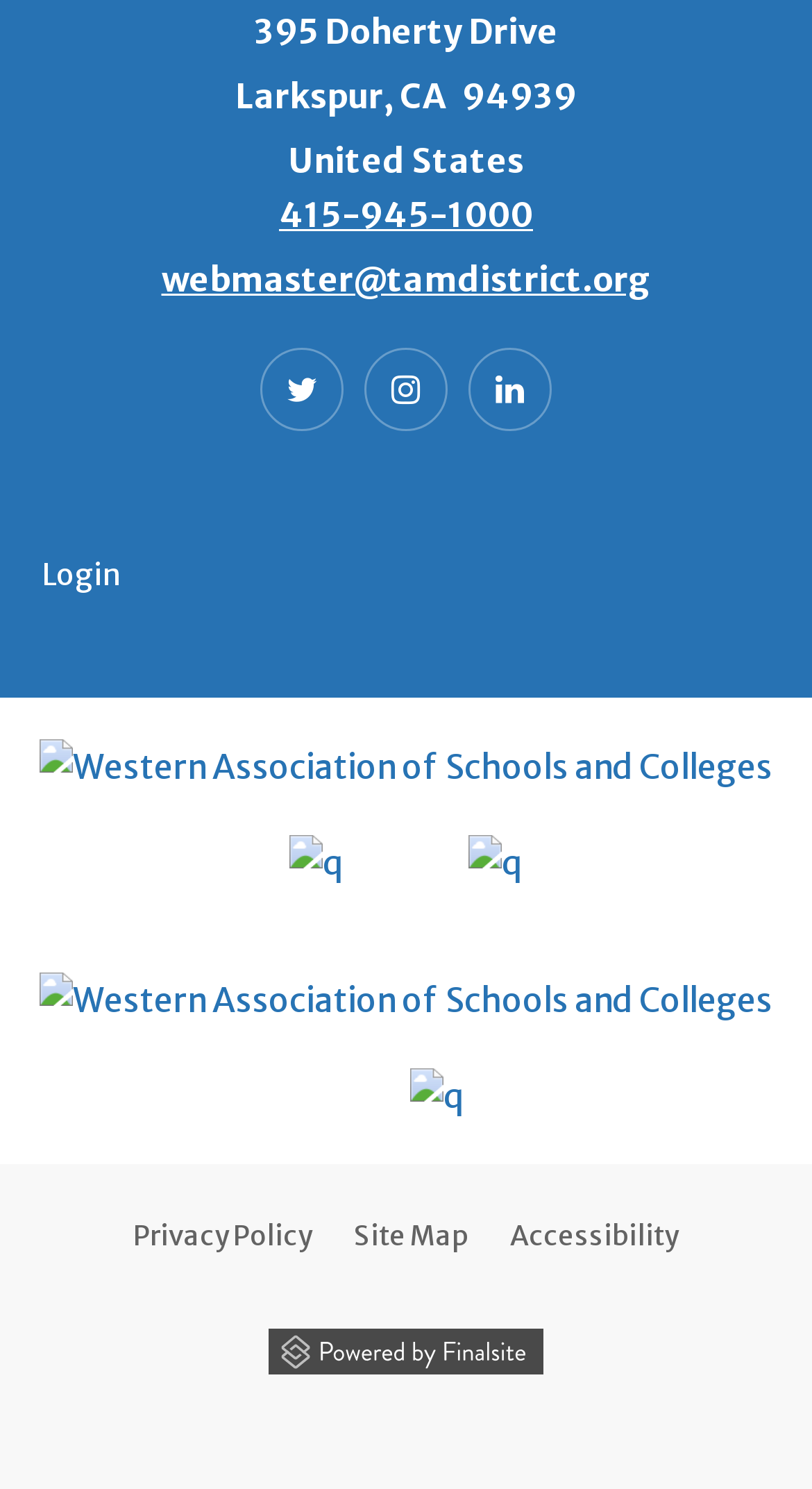Provide a one-word or brief phrase answer to the question:
How many footer links are available?

4